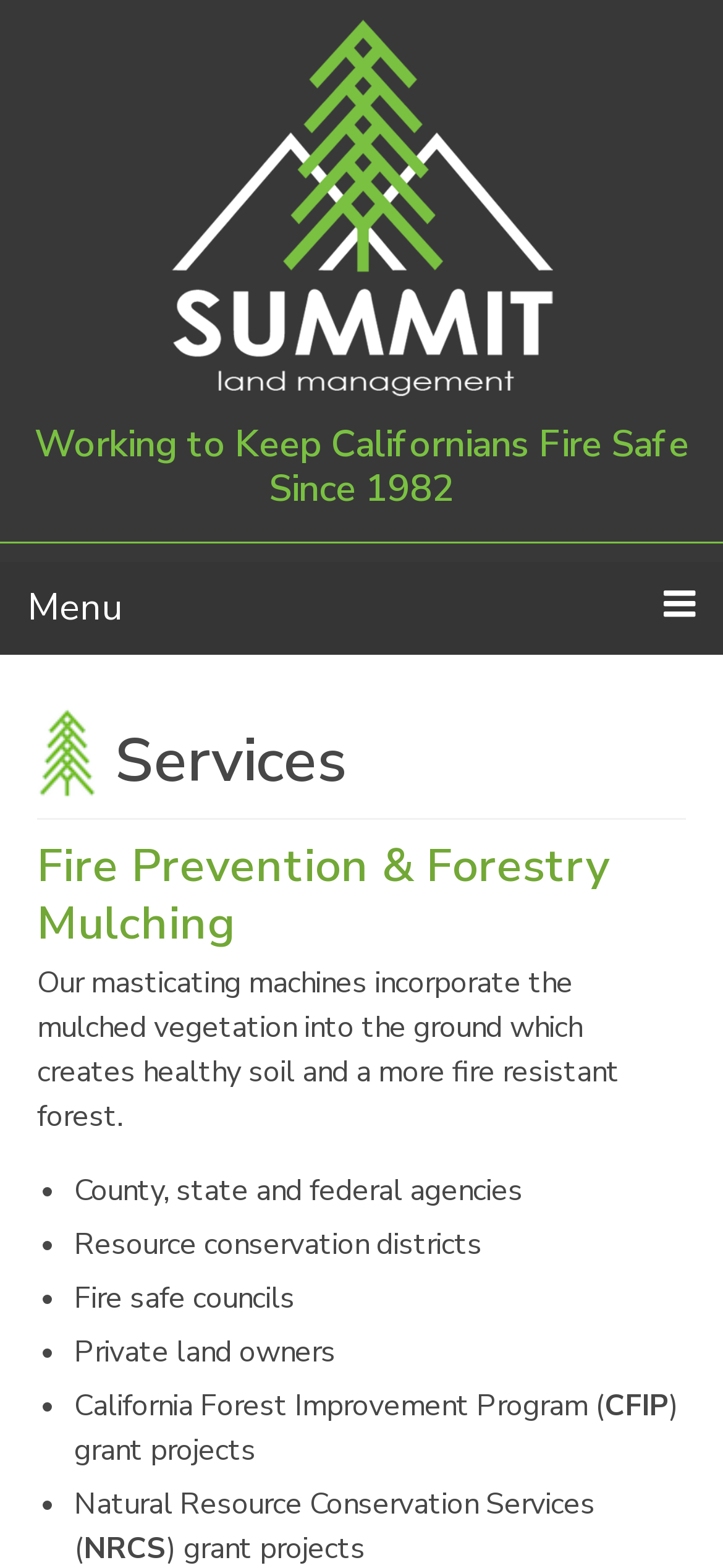Provide a short answer to the following question with just one word or phrase: Who are the clients of the company?

Government, Corporate, and Private Property